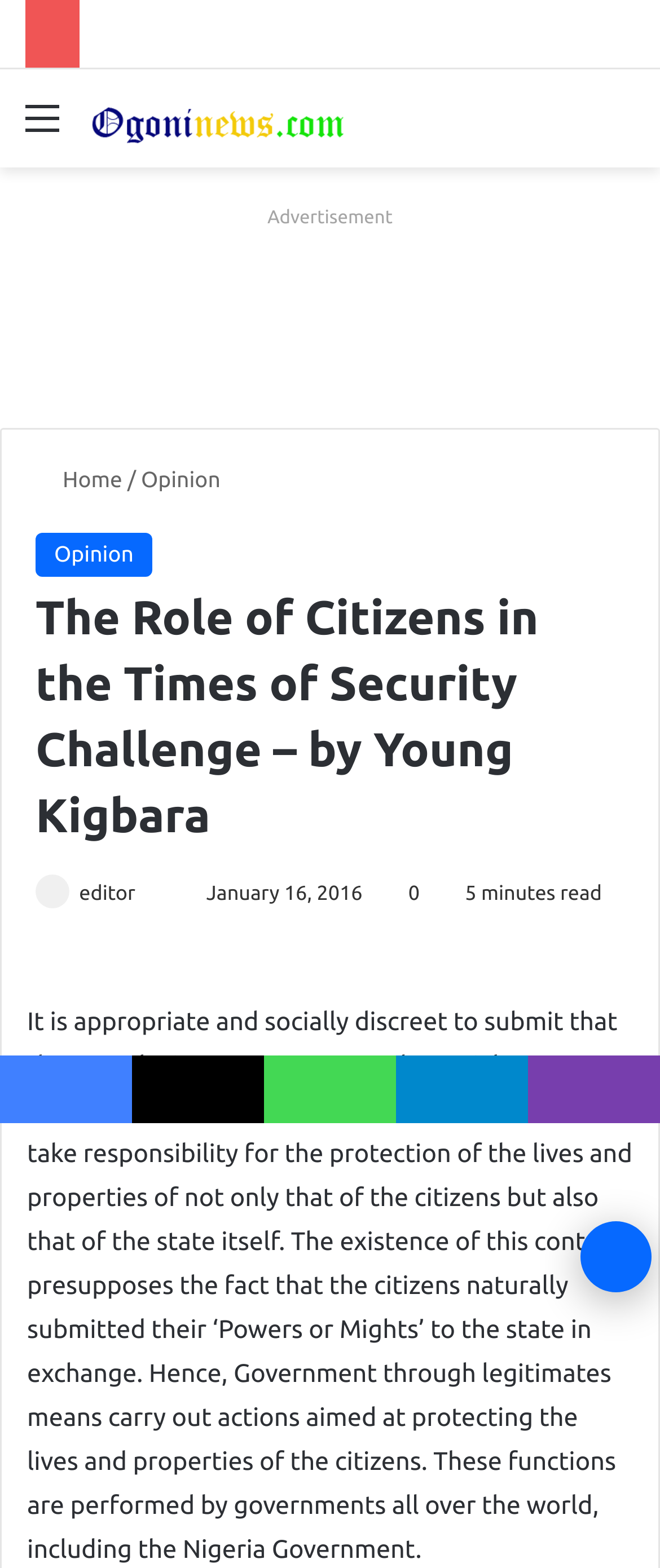Determine the bounding box coordinates of the region to click in order to accomplish the following instruction: "Read the 'Opinion' section". Provide the coordinates as four float numbers between 0 and 1, specifically [left, top, right, bottom].

[0.214, 0.298, 0.334, 0.314]